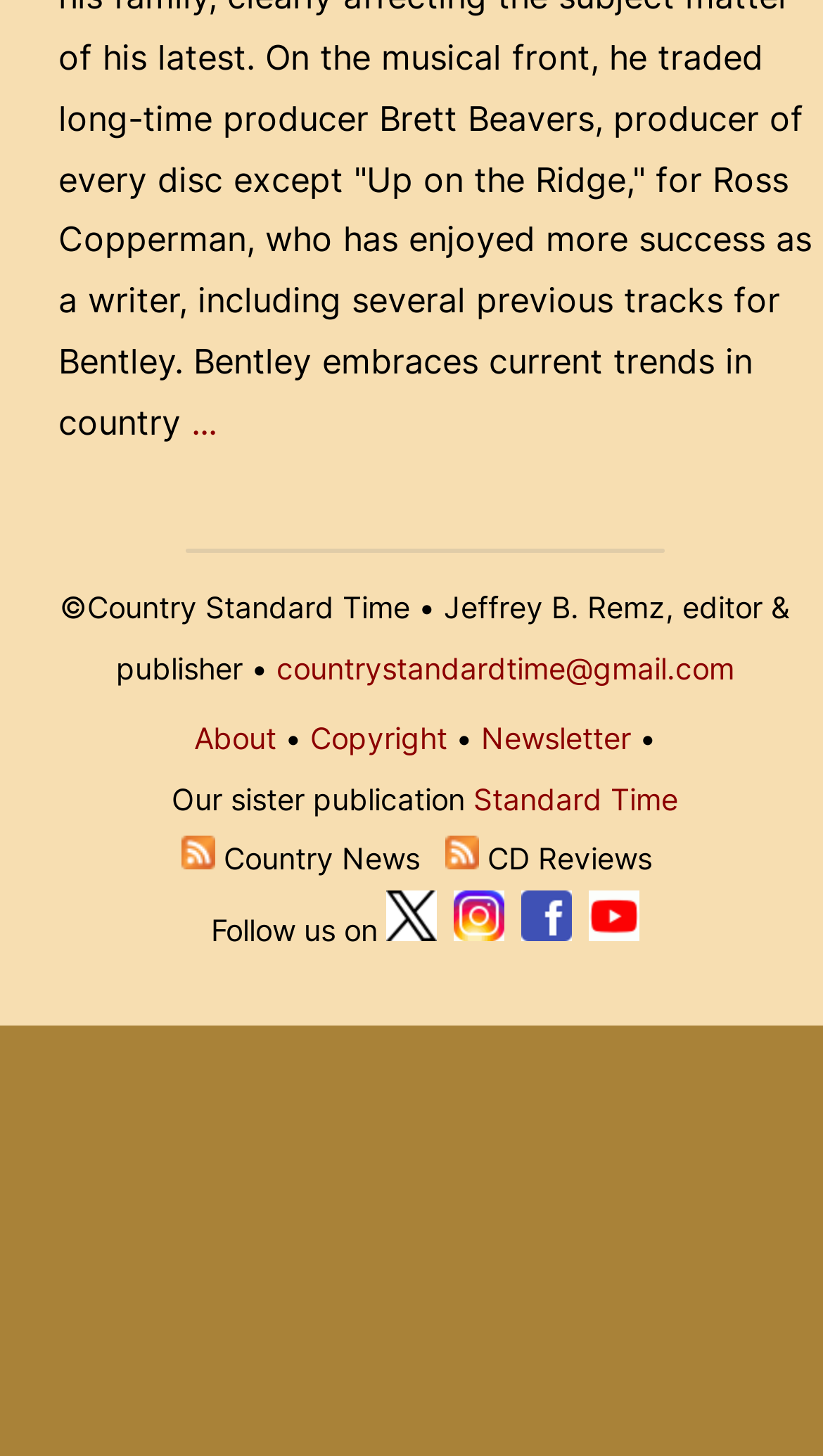Provide the bounding box coordinates of the UI element this sentence describes: "aria-label="LinkedIn"".

None